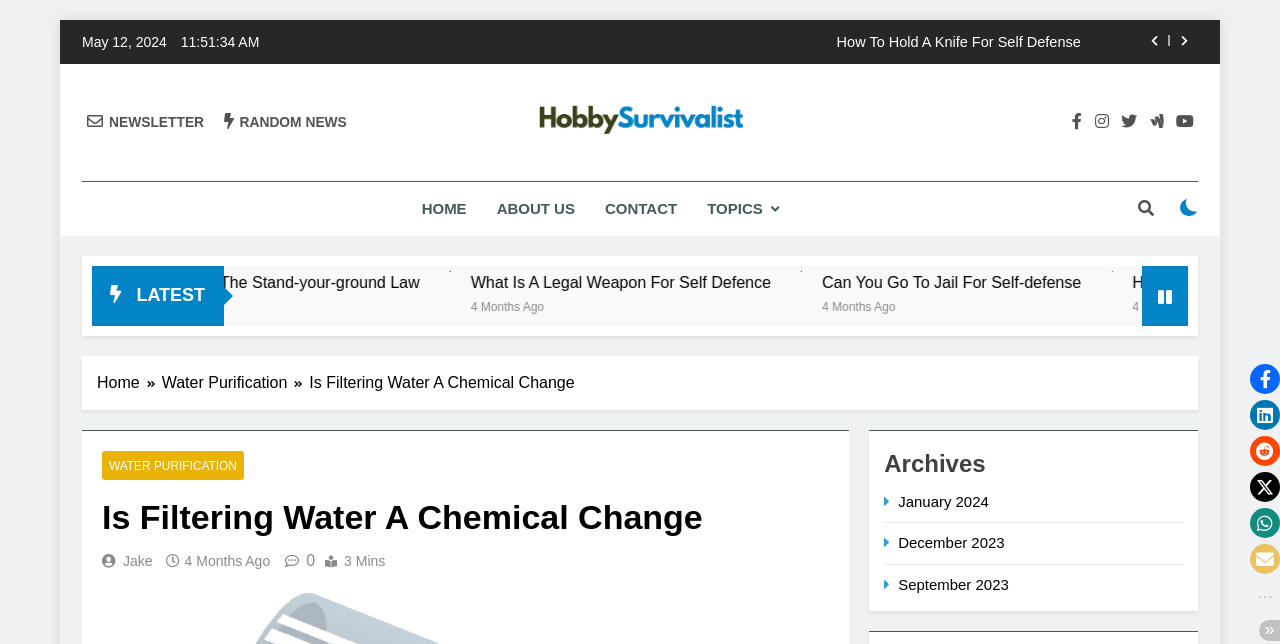Determine the bounding box coordinates for the clickable element to execute this instruction: "Search for something". Provide the coordinates as four float numbers between 0 and 1, i.e., [left, top, right, bottom].

None